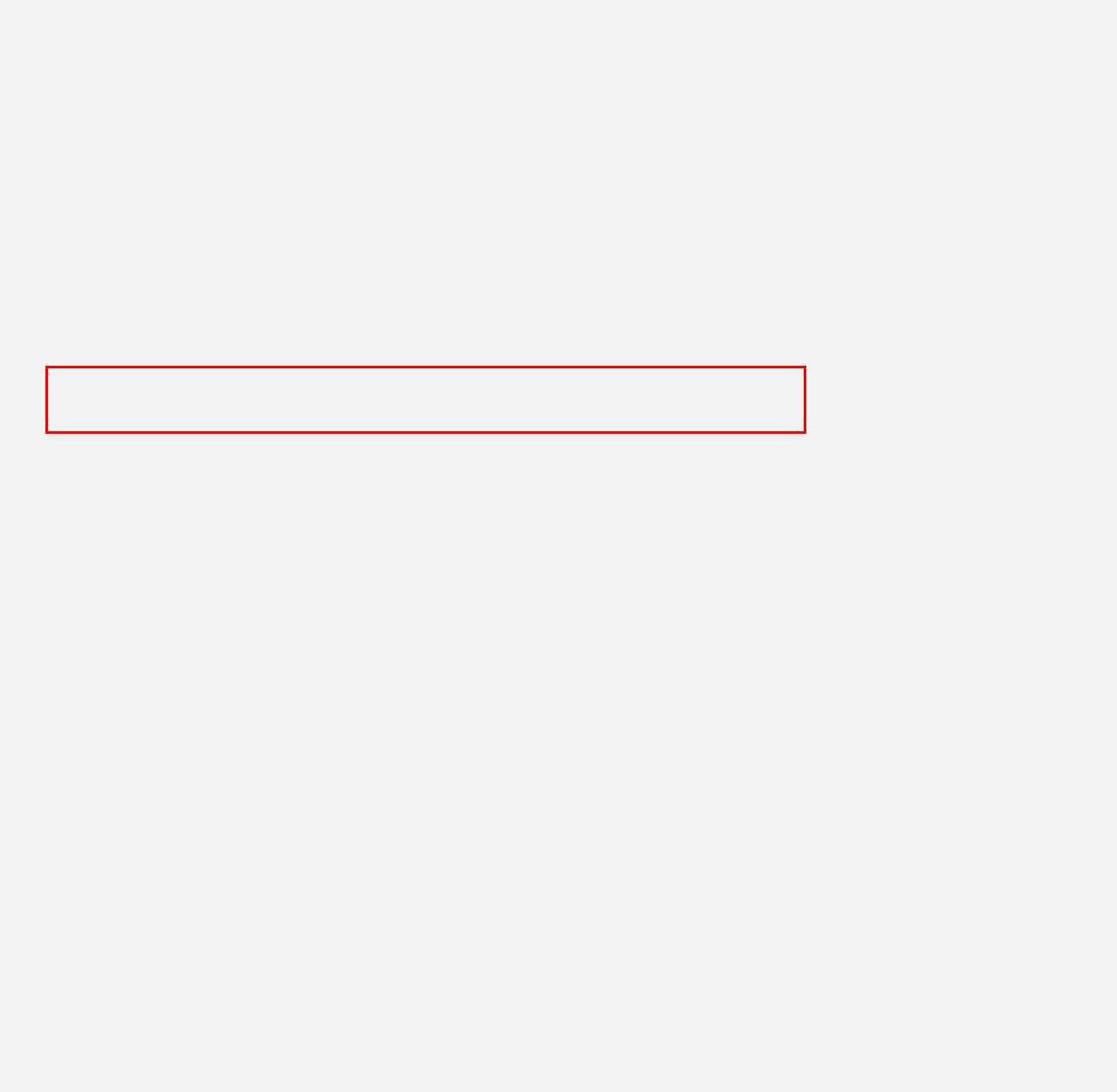Please recognize and transcribe the text located inside the red bounding box in the webpage image.

Resource provision within the clinic and signposting towards other useful sources of information can equip patients with the knowledge and skills to discuss their mental health with confidence. Empowering patients through mental health literacy helps to normalise conversations about mental health and, ultimately, reduce the stigma surrounding mental health disorders.3